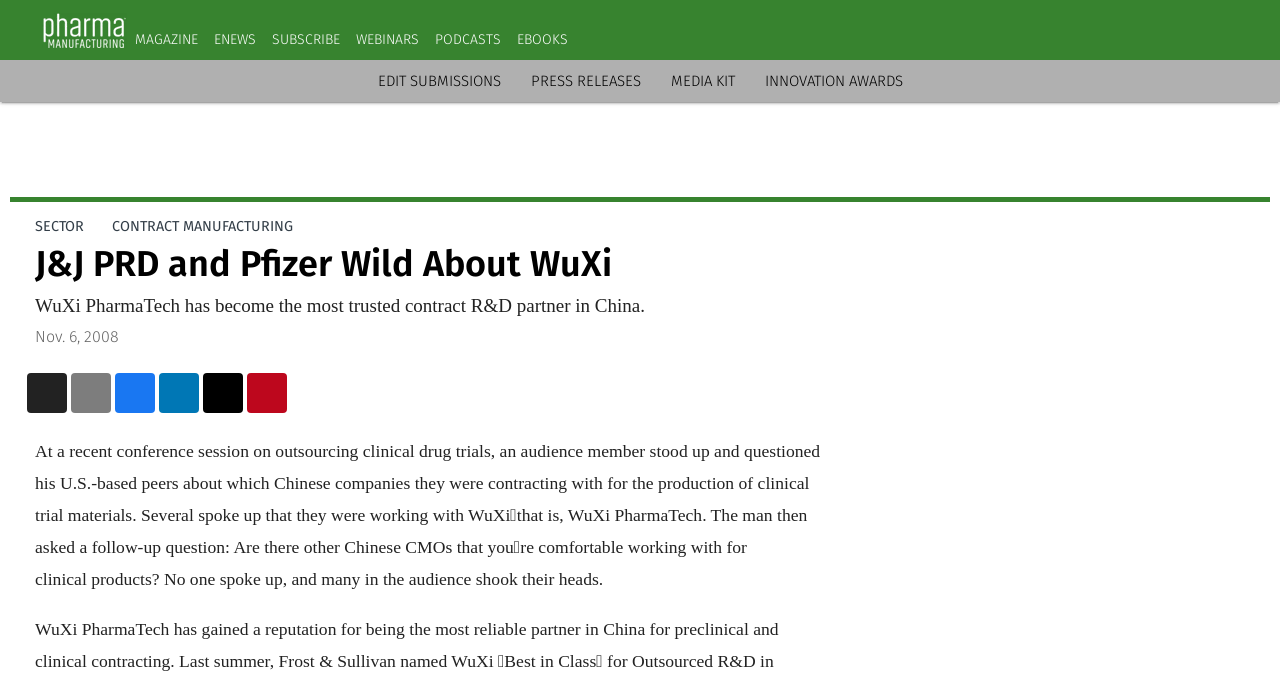Elaborate on the different components and information displayed on the webpage.

This webpage appears to be an article or news page about WuXi PharmaTech, a pharmaceutical contract research and development partner in China. At the top of the page, there is a navigation menu with links to various sections, including "Pharma Manufacturing", "MAGAZINE", "ENEWS", "SUBSCRIBE", "WEBINARS", "PODCASTS", and "EBOOKS". 

Below the navigation menu, there is a section with links to different categories, including "Software", "Data Management/Analytics", "Security", "Compliance", "Quality & Risk", "Facilities", and "SECTOR". Each category has multiple sub-links.

The main content of the page is an article with a heading "J&J PRD and Pfizer Wild About WuXi". The article has a publication date of "Nov. 6, 2008" and a brief summary of WuXi PharmaTech's reputation as a trusted contract R&D partner in China. 

The article itself is a lengthy passage that discusses WuXi PharmaTech's reputation in the industry, with a quote from a conference session on outsourcing clinical drug trials. The passage is located at the bottom of the page, taking up most of the vertical space.

There are also several links and images scattered throughout the page, including a link to "EDIT SUBMISSIONS", "PRESS RELEASES", "MEDIA KIT", and "INNOVATION AWARDS" on the right side of the page.